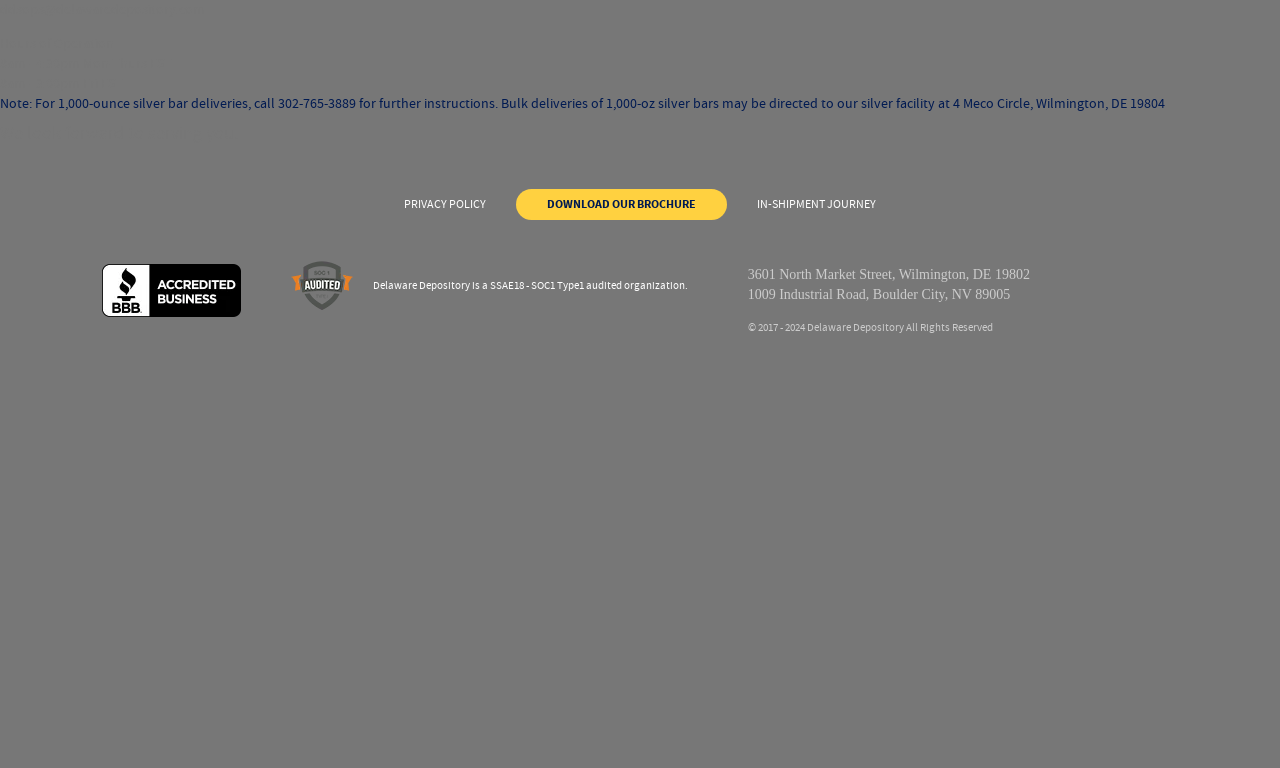Identify the bounding box coordinates for the UI element described by the following text: "In-Shipment Journey". Provide the coordinates as four float numbers between 0 and 1, in the format [left, top, right, bottom].

[0.568, 0.247, 0.708, 0.285]